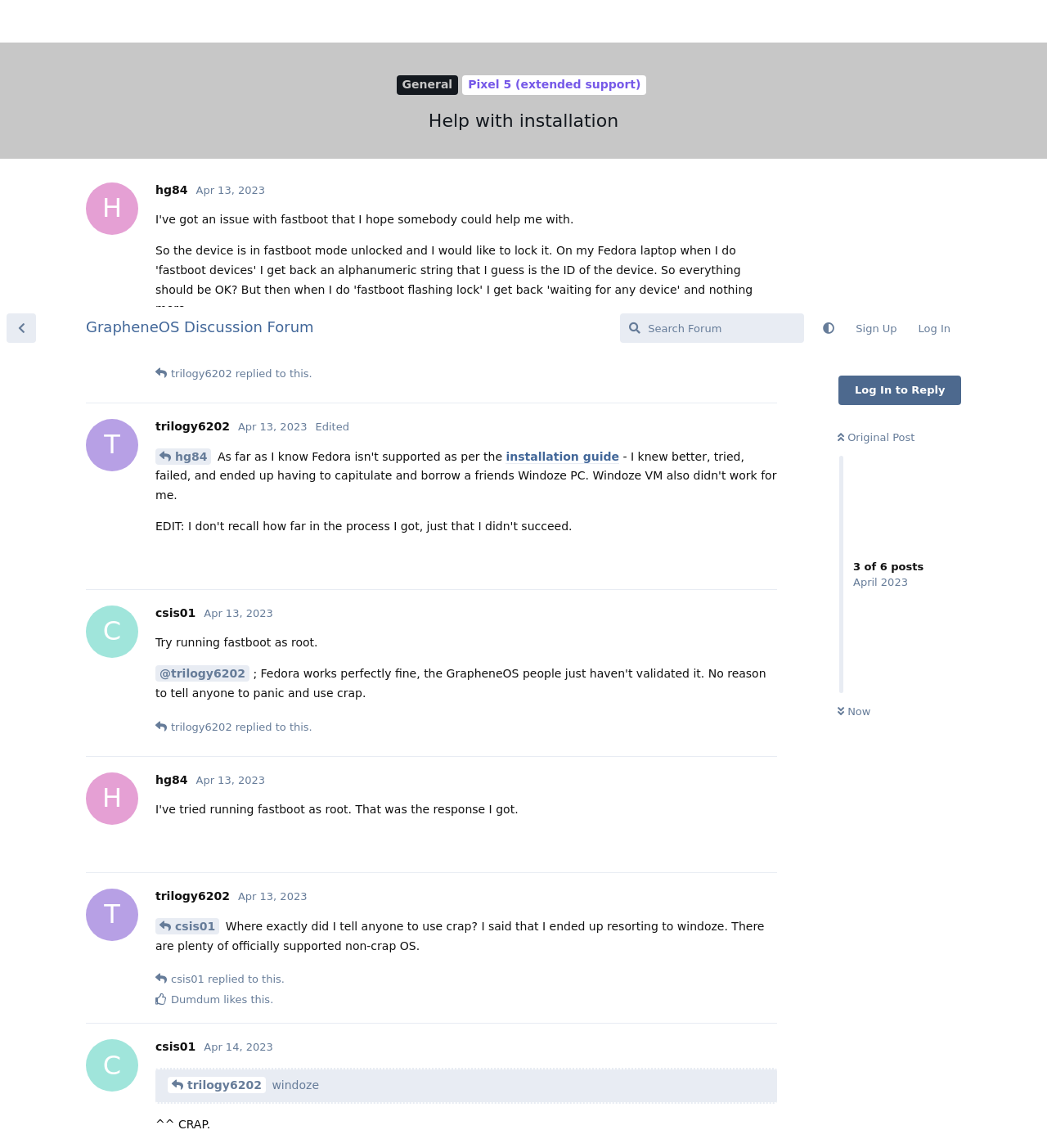How many articles are on this page?
Please answer the question with a single word or phrase, referencing the image.

5